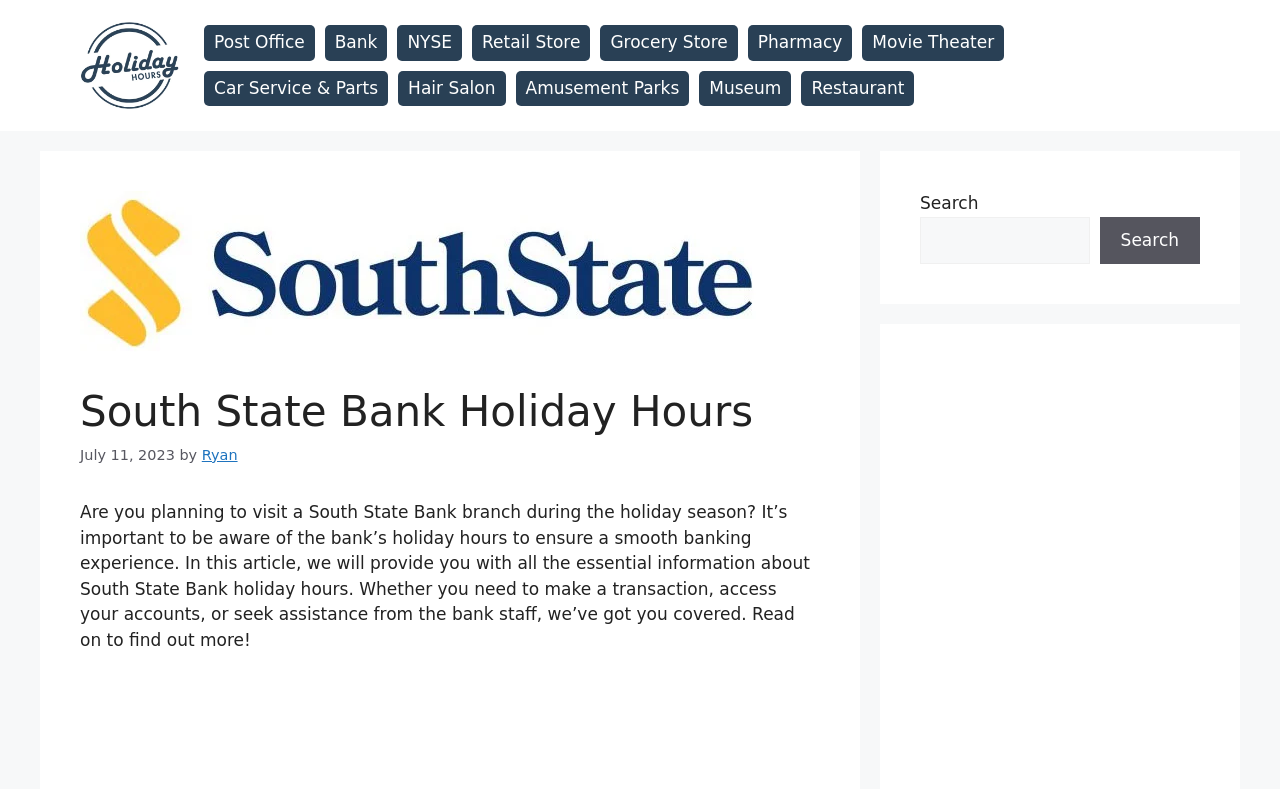Determine the coordinates of the bounding box that should be clicked to complete the instruction: "Click on Holiday Hours". The coordinates should be represented by four float numbers between 0 and 1: [left, top, right, bottom].

[0.062, 0.069, 0.141, 0.094]